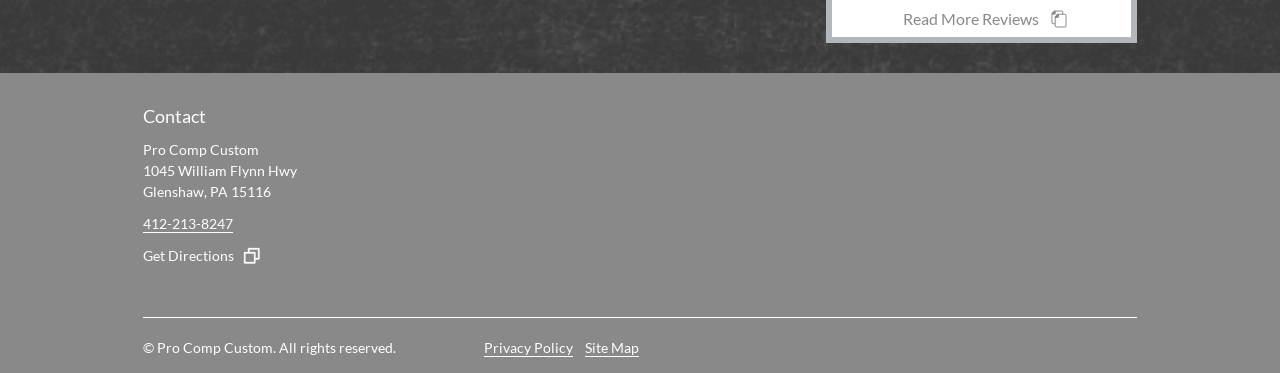Answer the question using only one word or a concise phrase: What is the phone number?

412-213-8247